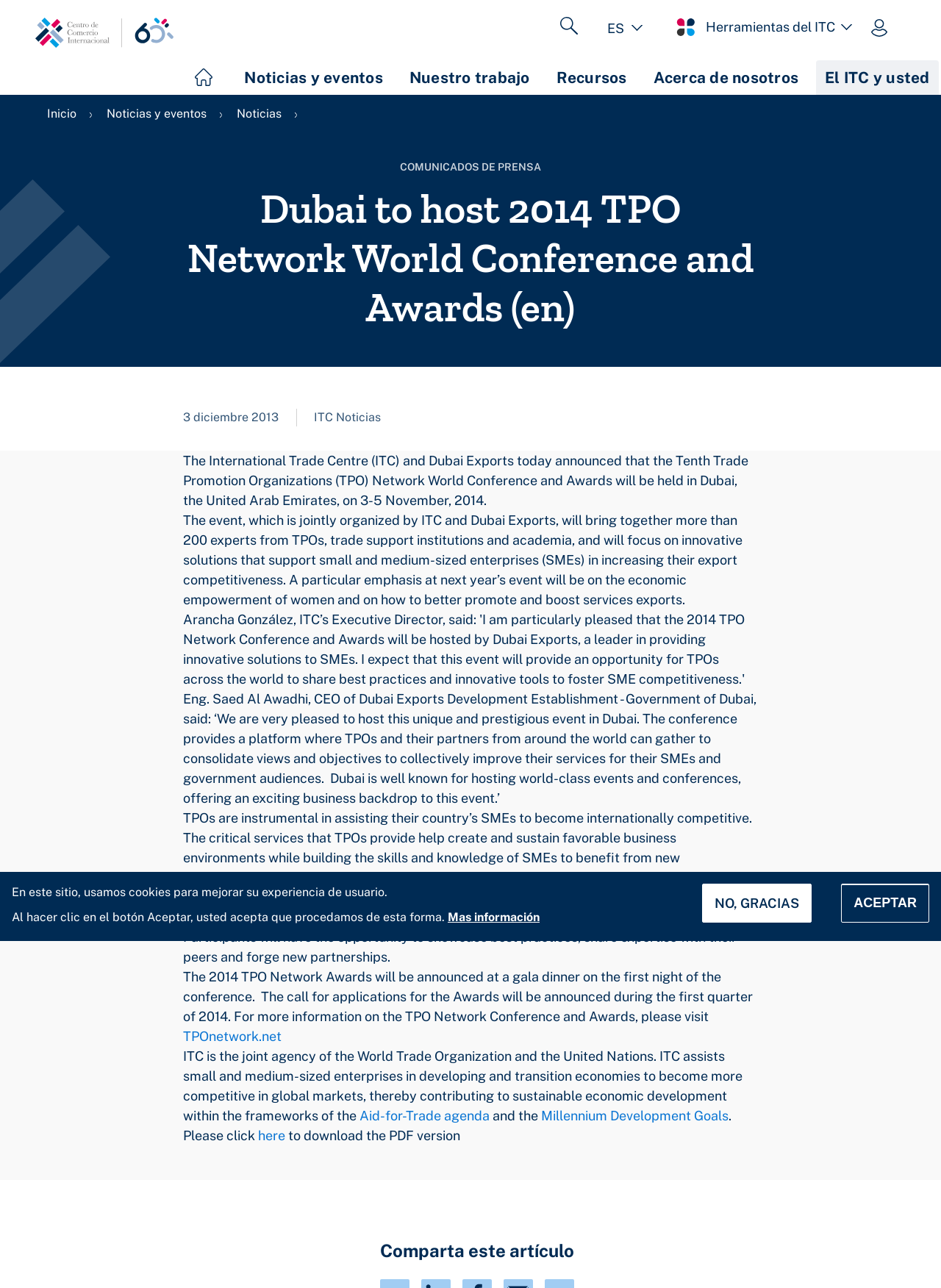Determine the bounding box coordinates of the clickable element necessary to fulfill the instruction: "Learn more about ITC". Provide the coordinates as four float numbers within the 0 to 1 range, i.e., [left, top, right, bottom].

[0.382, 0.86, 0.524, 0.872]